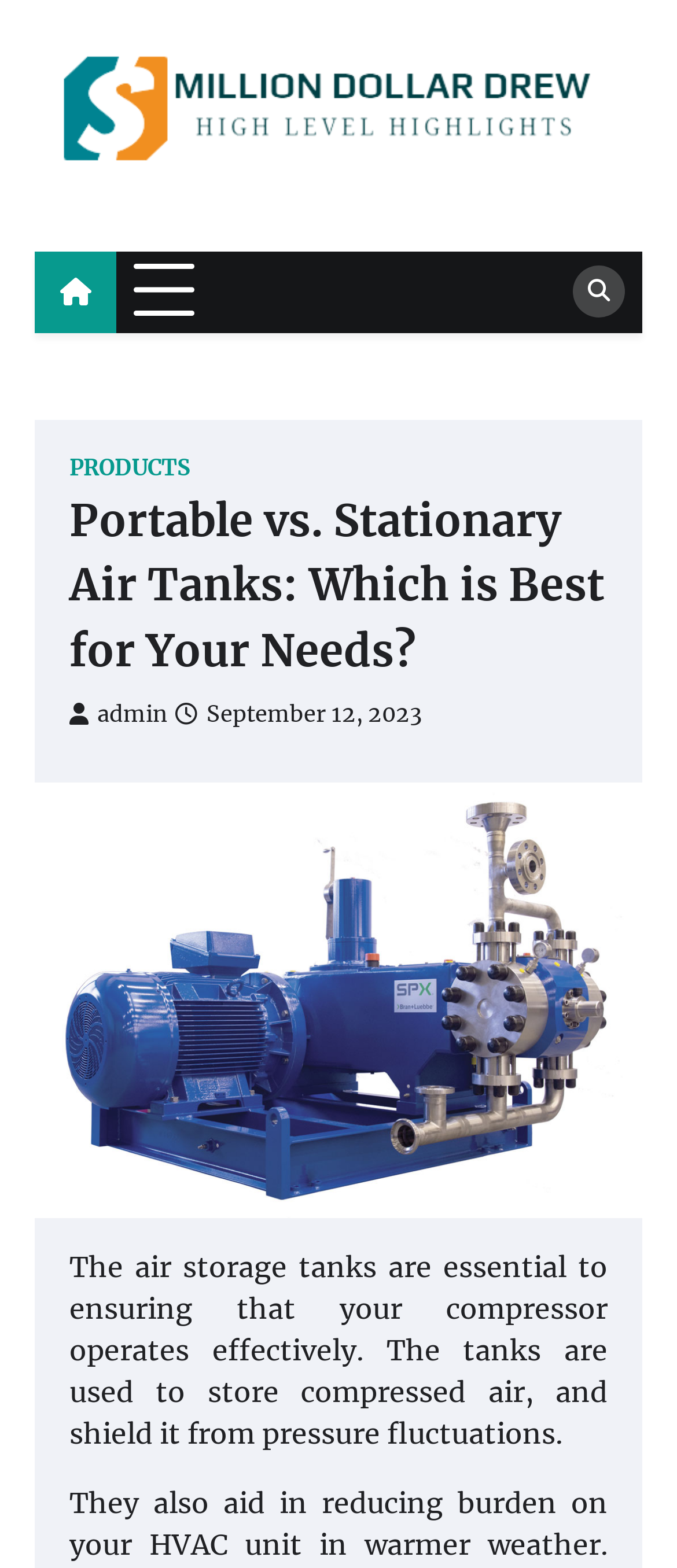What is the date of the article?
Using the details shown in the screenshot, provide a comprehensive answer to the question.

The date of the article can be found in the element [220] link ' September 12, 2023' [0.259, 0.447, 0.623, 0.464], which is a link element containing the date.